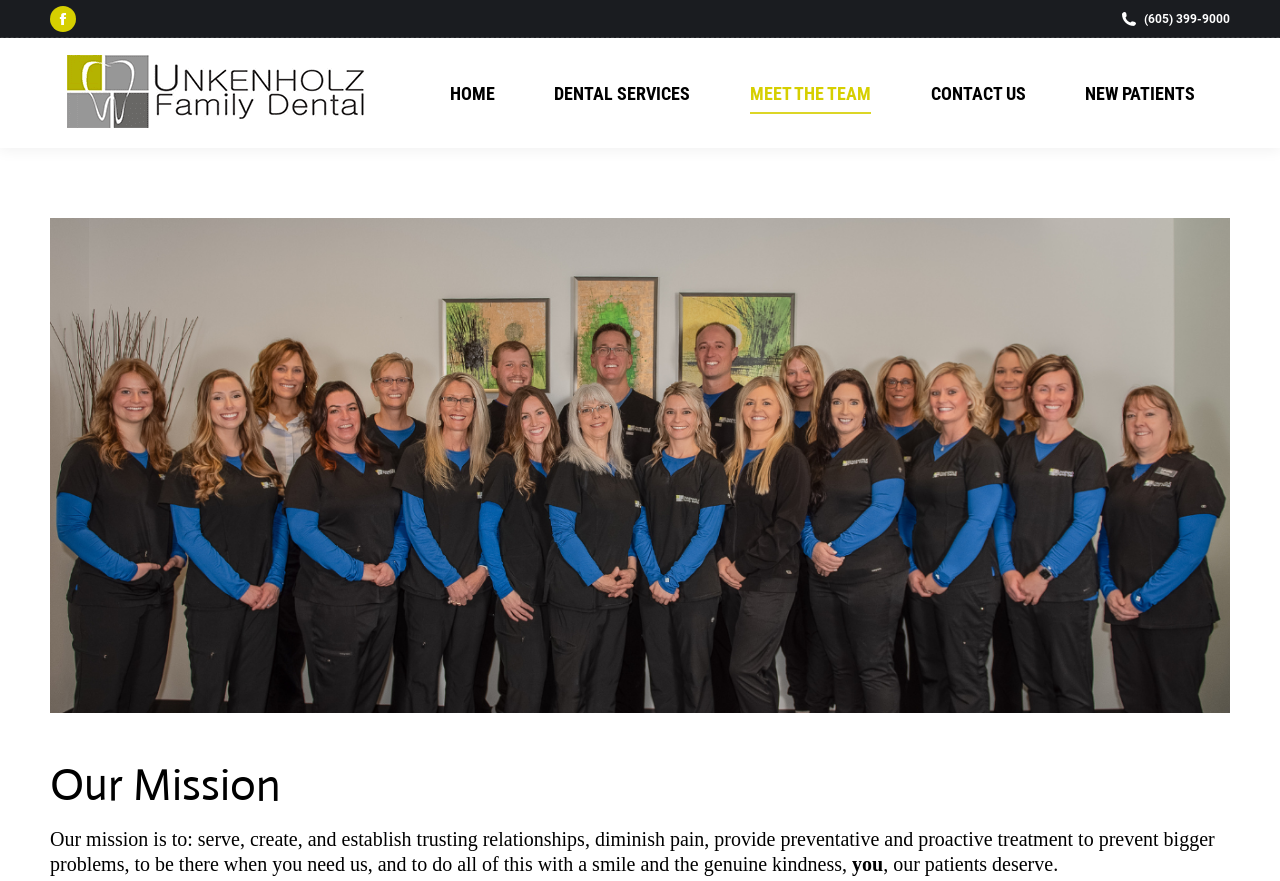Predict the bounding box of the UI element based on this description: "parent_node: Unkenholz Dental".

[0.039, 0.047, 0.332, 0.164]